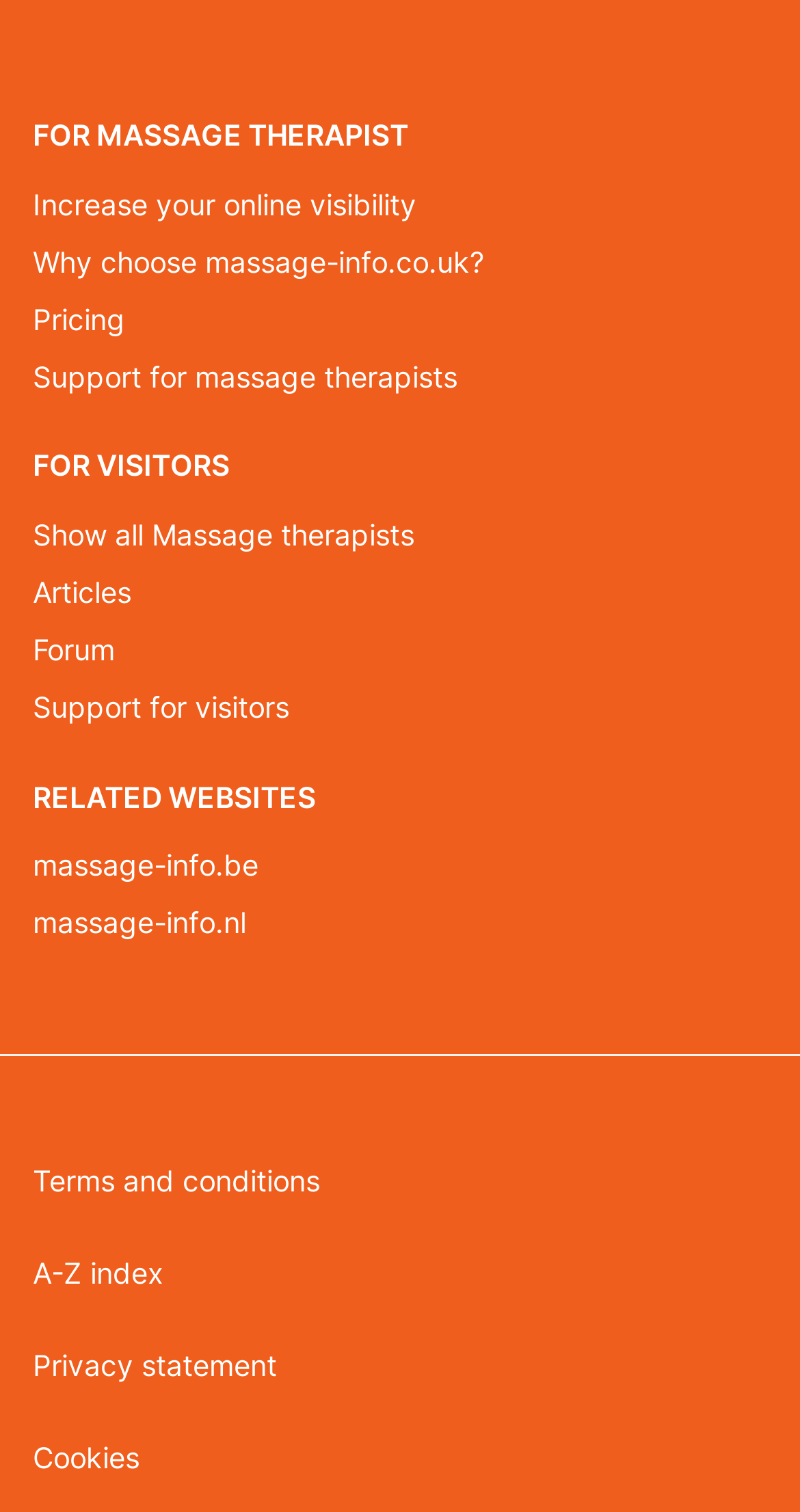Determine the coordinates of the bounding box for the clickable area needed to execute this instruction: "View 'Articles'".

[0.041, 0.372, 0.959, 0.41]